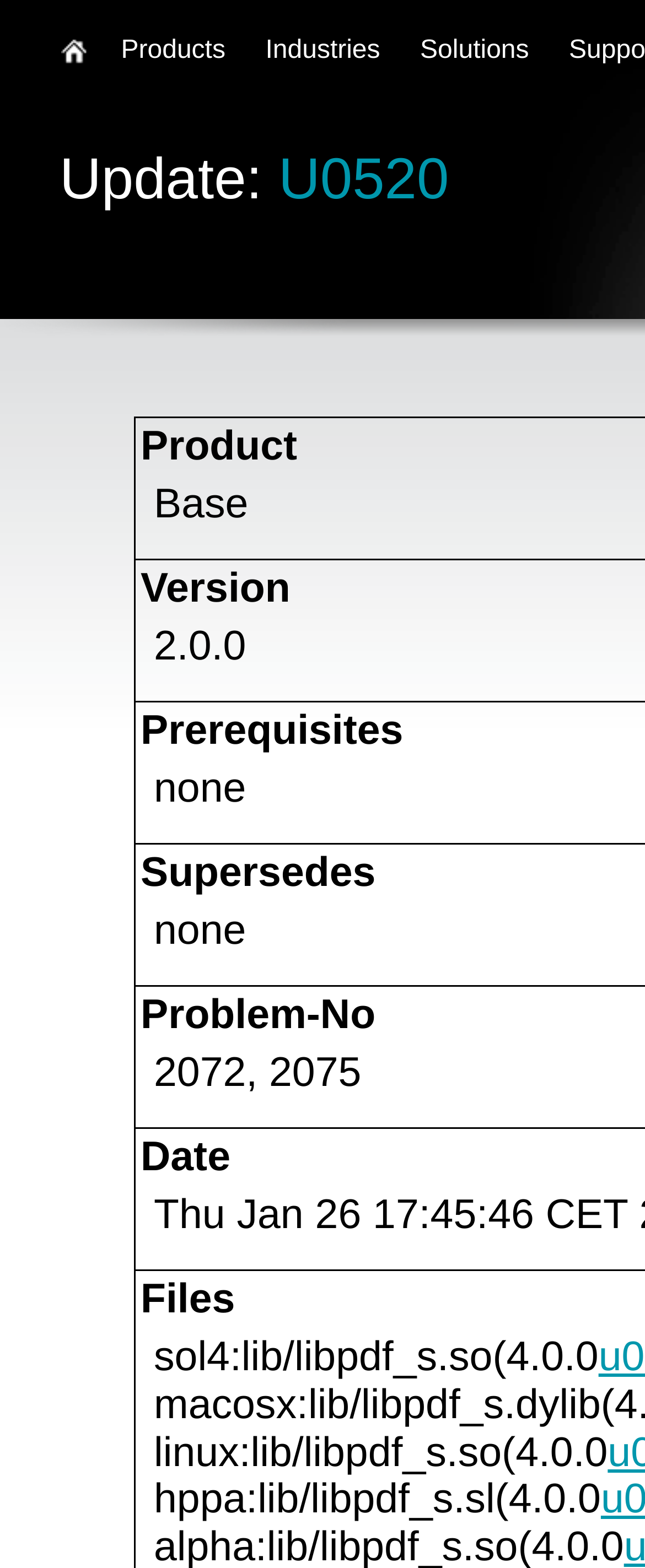What is the name of the server solutions?
Please provide a single word or phrase answer based on the image.

HELIOS - Generation 8